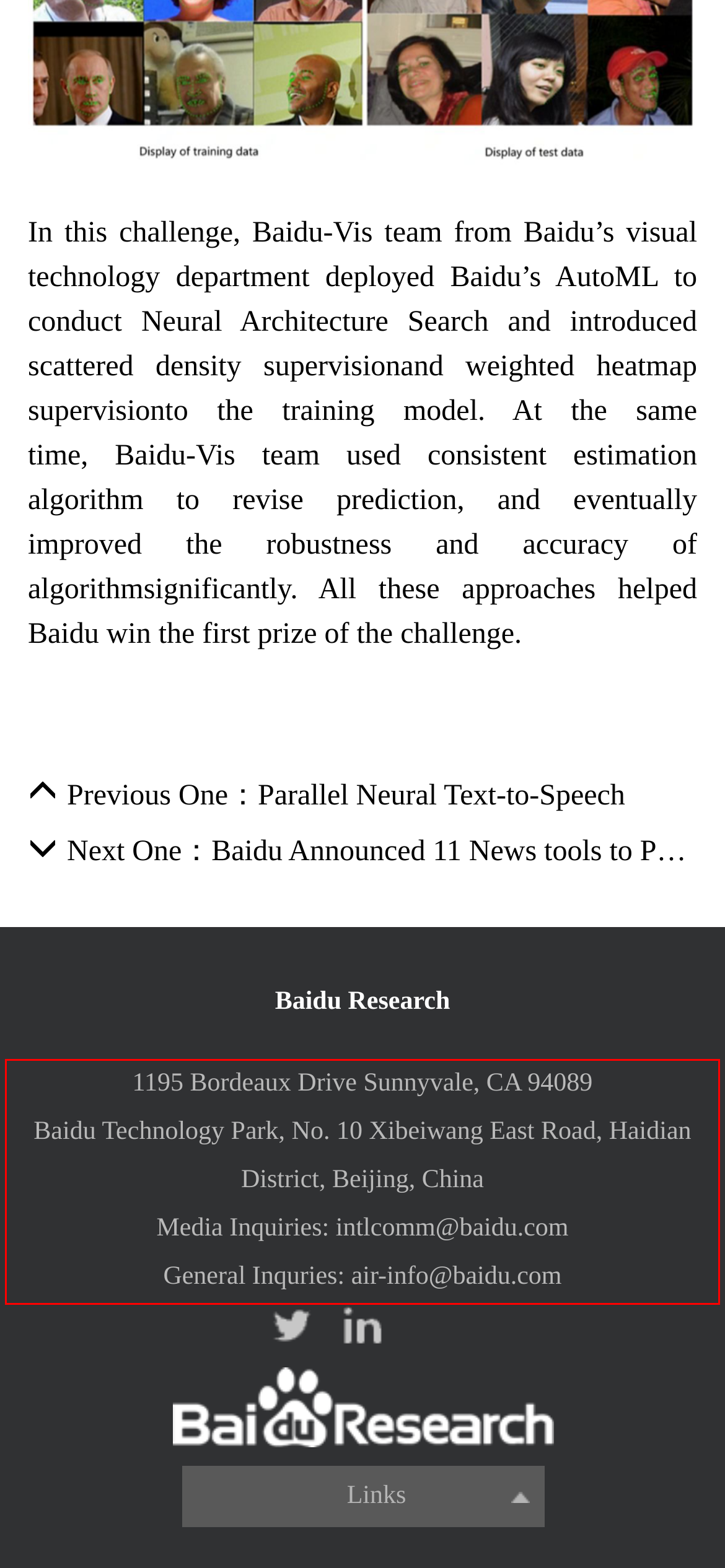Extract and provide the text found inside the red rectangle in the screenshot of the webpage.

1195 Bordeaux Drive Sunnyvale, CA 94089 Baidu Technology Park, No. 10 Xibeiwang East Road, Haidian District, Beijing, China Media Inquiries: intlcomm@baidu.com General Inquries: air-info@baidu.com